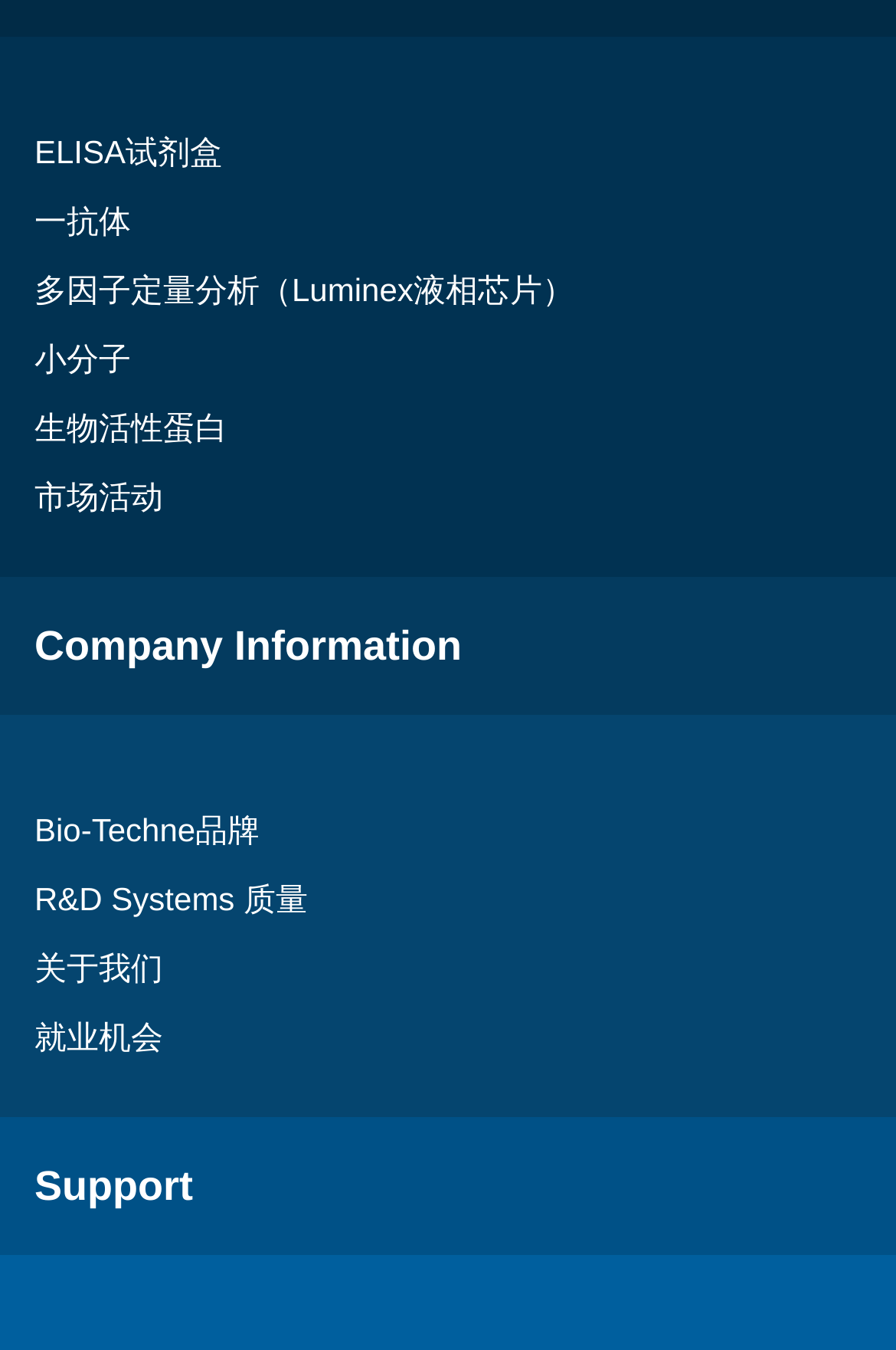Please identify the bounding box coordinates of the clickable area that will fulfill the following instruction: "Click ELISA试剂盒 link". The coordinates should be in the format of four float numbers between 0 and 1, i.e., [left, top, right, bottom].

[0.038, 0.087, 0.962, 0.139]